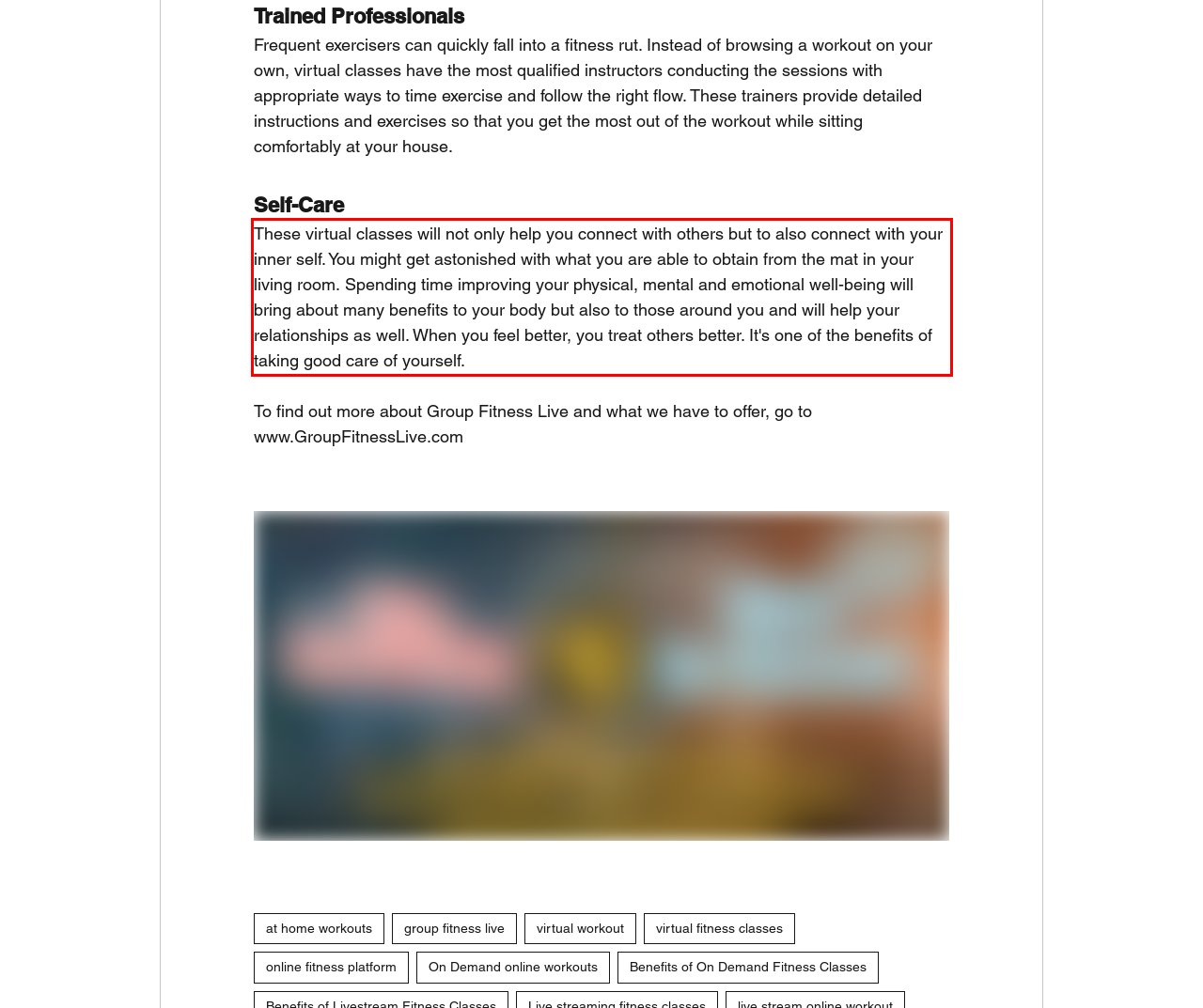Please take the screenshot of the webpage, find the red bounding box, and generate the text content that is within this red bounding box.

These virtual classes will not only help you connect with others but to also connect with your inner self. You might get astonished with what you are able to obtain from the mat in your living room. Spending time improving your physical, mental and emotional well-being will bring about many benefits to your body but also to those around you and will help your relationships as well. When you feel better, you treat others better. It's one of the benefits of taking good care of yourself.